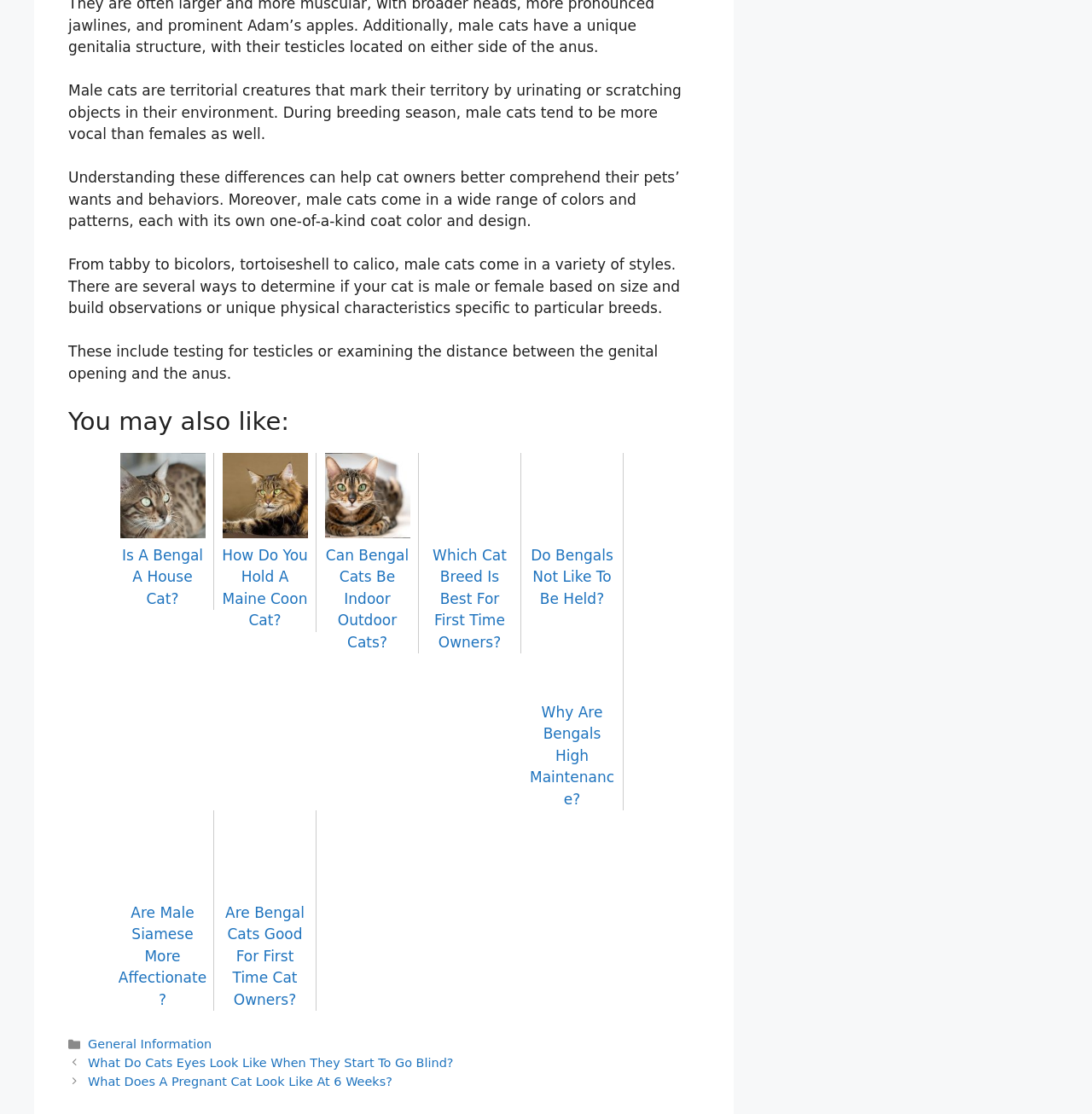Please identify the bounding box coordinates of the clickable element to fulfill the following instruction: "Explore the topic 'Which Cat Breed Is Best For First Time Owners'". The coordinates should be four float numbers between 0 and 1, i.e., [left, top, right, bottom].

[0.391, 0.471, 0.469, 0.584]